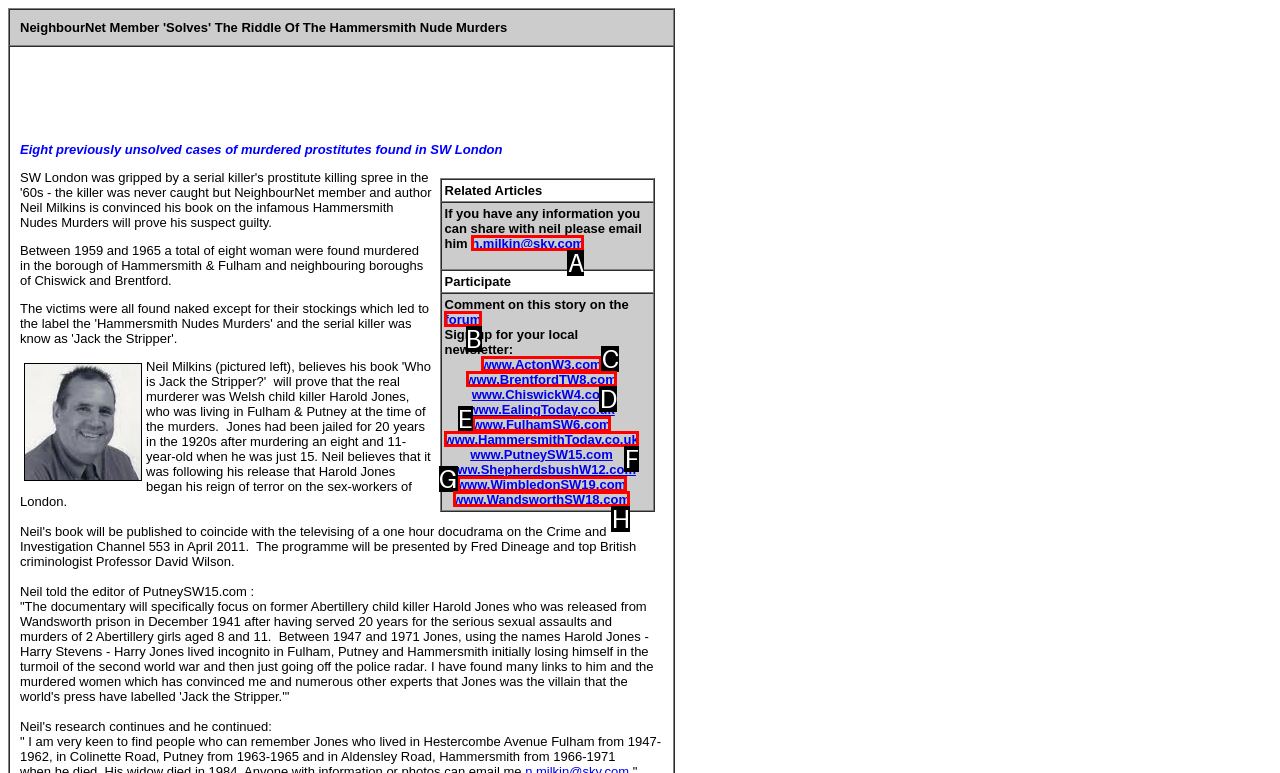Choose the UI element to click on to achieve this task: Read the article about petrol car values. Reply with the letter representing the selected element.

None